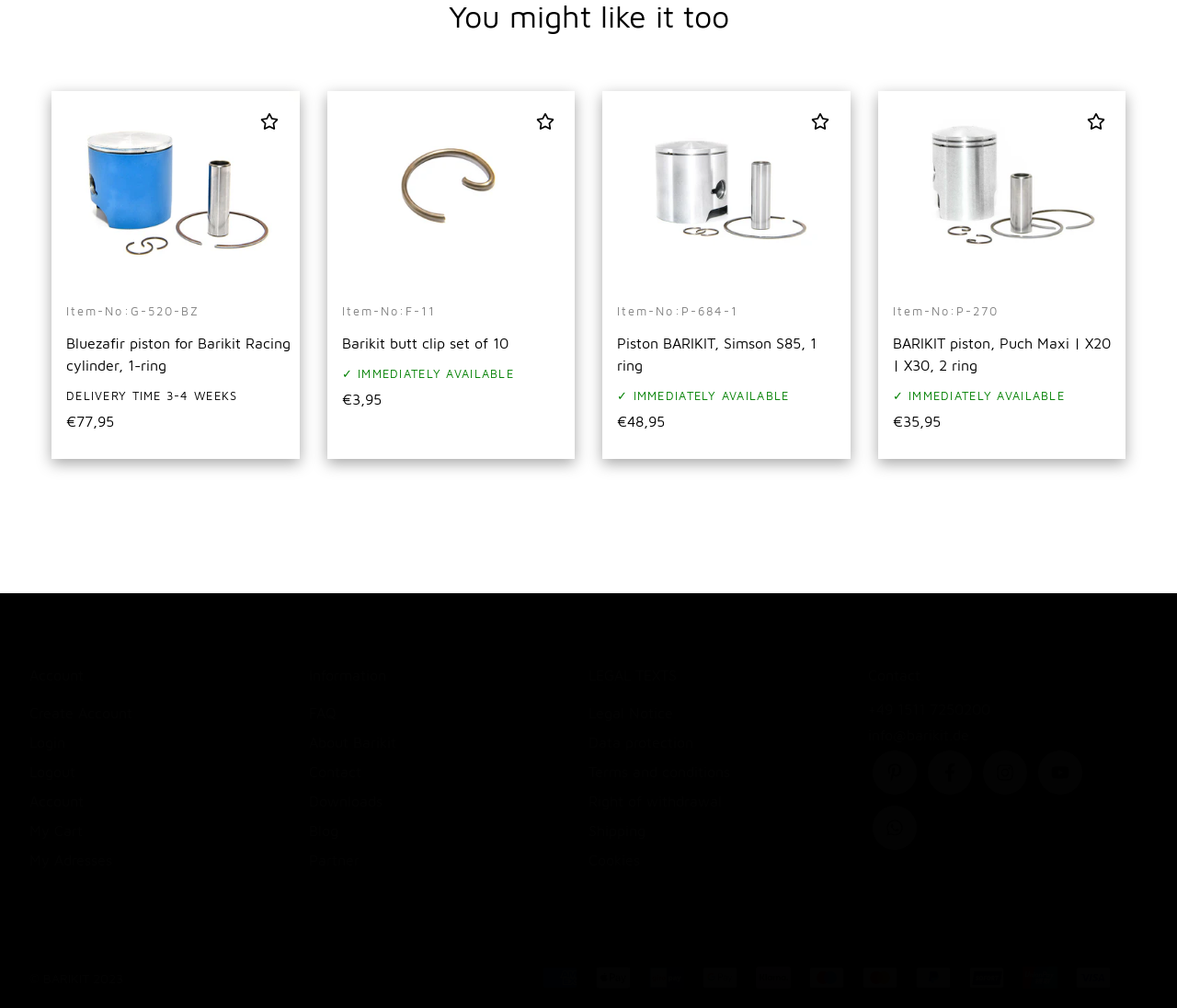Please provide a short answer using a single word or phrase for the question:
How many links are there in the 'Account' section?

5